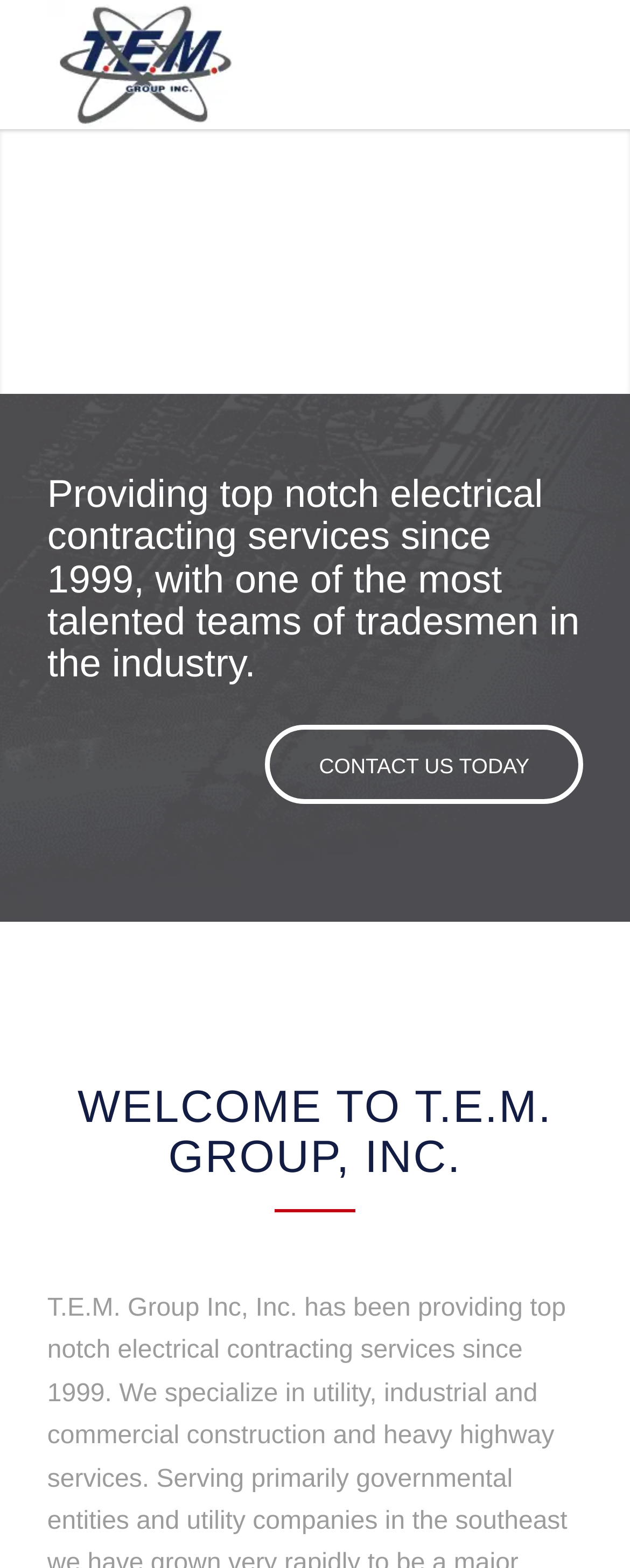Respond to the following query with just one word or a short phrase: 
What is the company's philosophy?

Merit shop philosophy